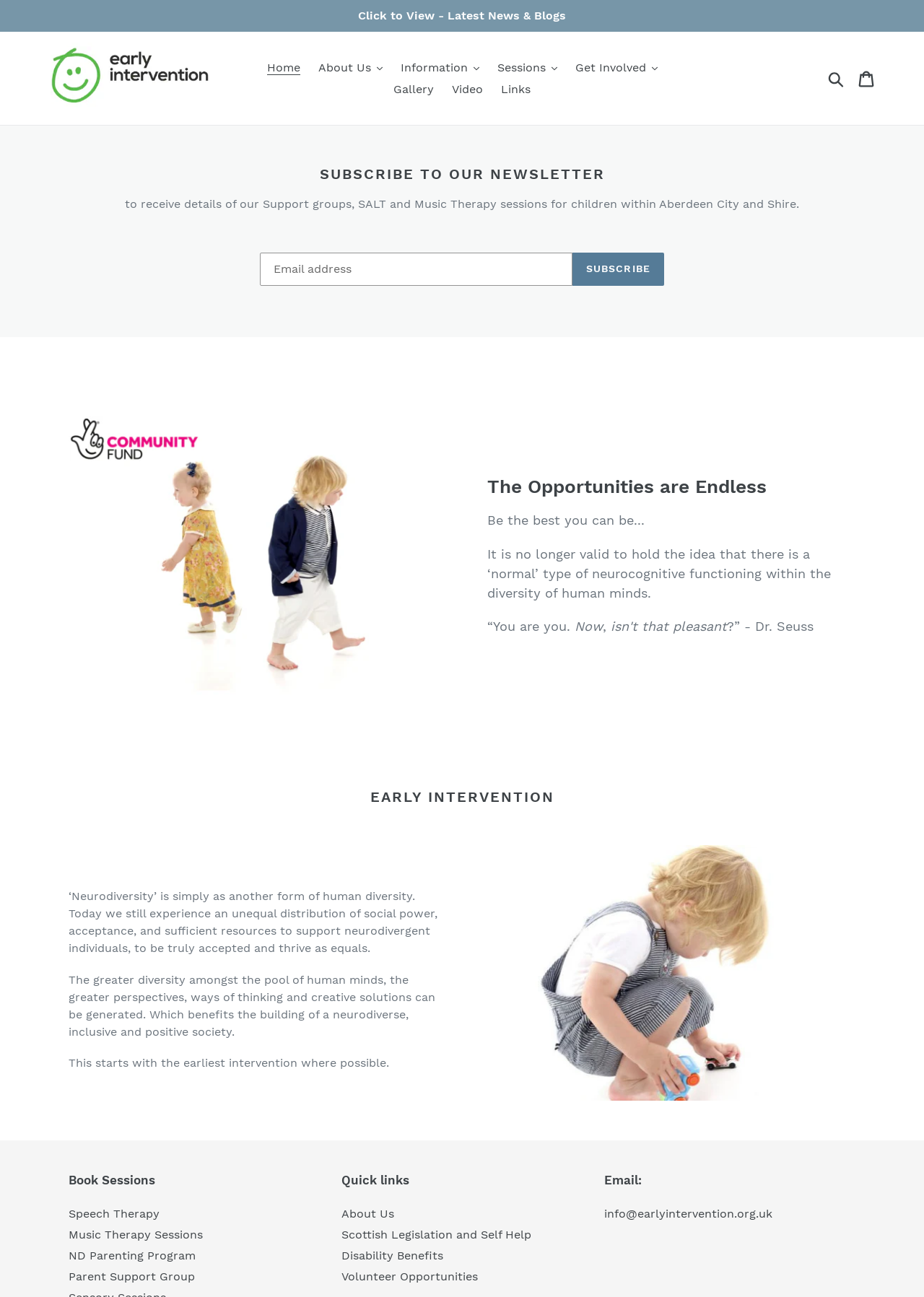Please provide the bounding box coordinates for the element that needs to be clicked to perform the following instruction: "Search for something". The coordinates should be given as four float numbers between 0 and 1, i.e., [left, top, right, bottom].

[0.891, 0.053, 0.92, 0.068]